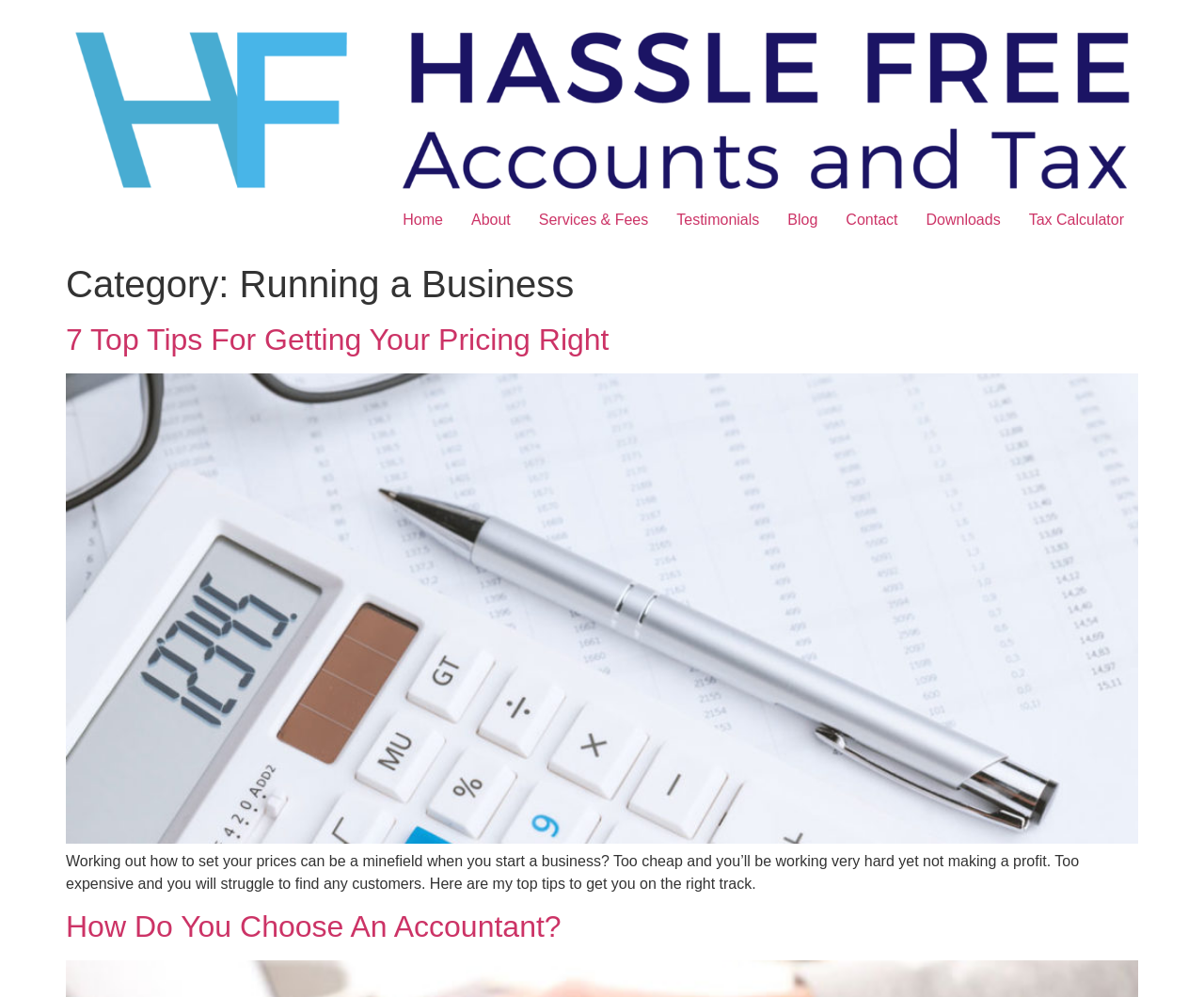Please answer the following question using a single word or phrase: 
How many images are there on the page?

2